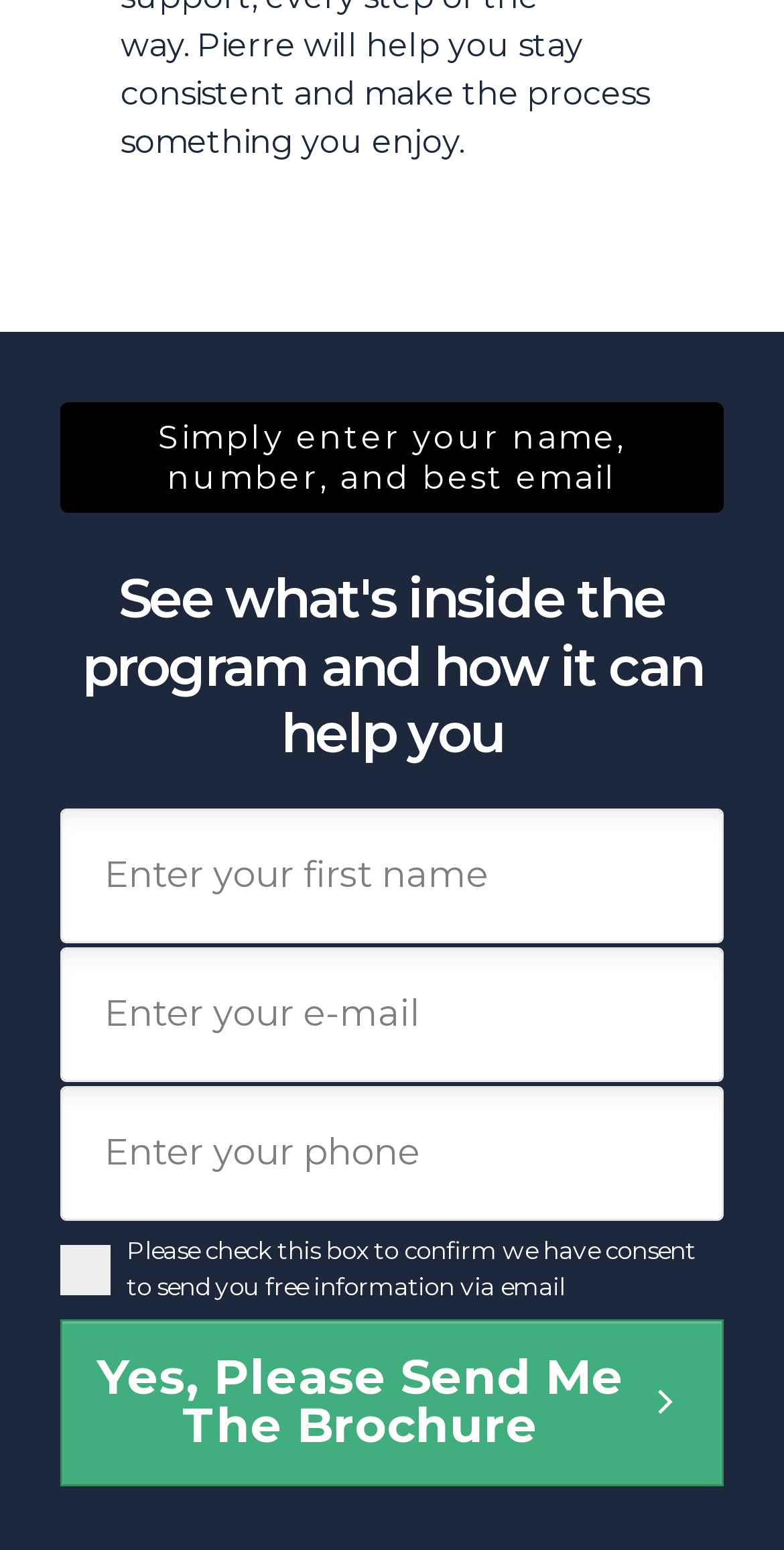Answer the question with a brief word or phrase:
What is the image below the button for?

decoration